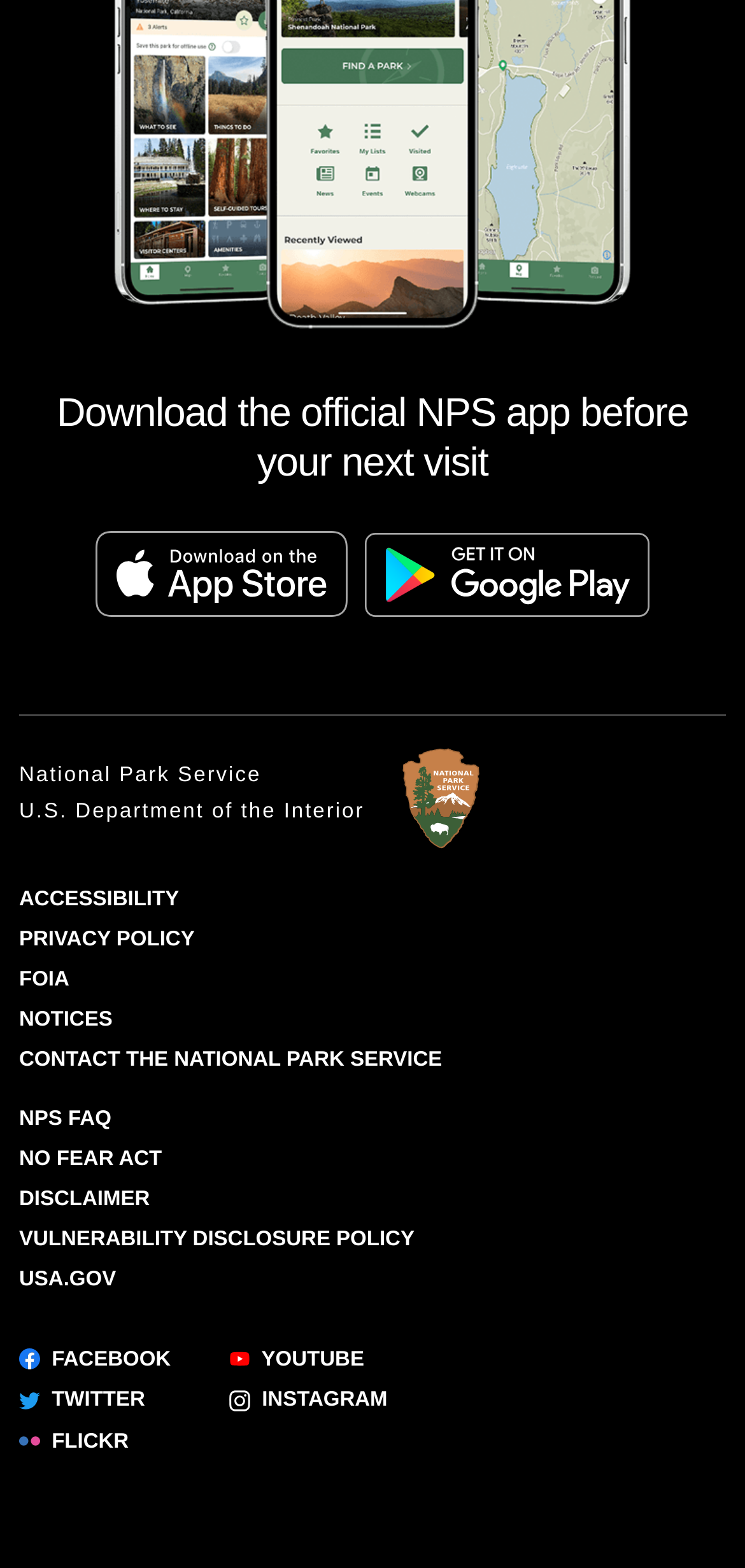Respond with a single word or phrase to the following question:
What is the name of the department associated with the National Park Service?

U.S. Department of the Interior